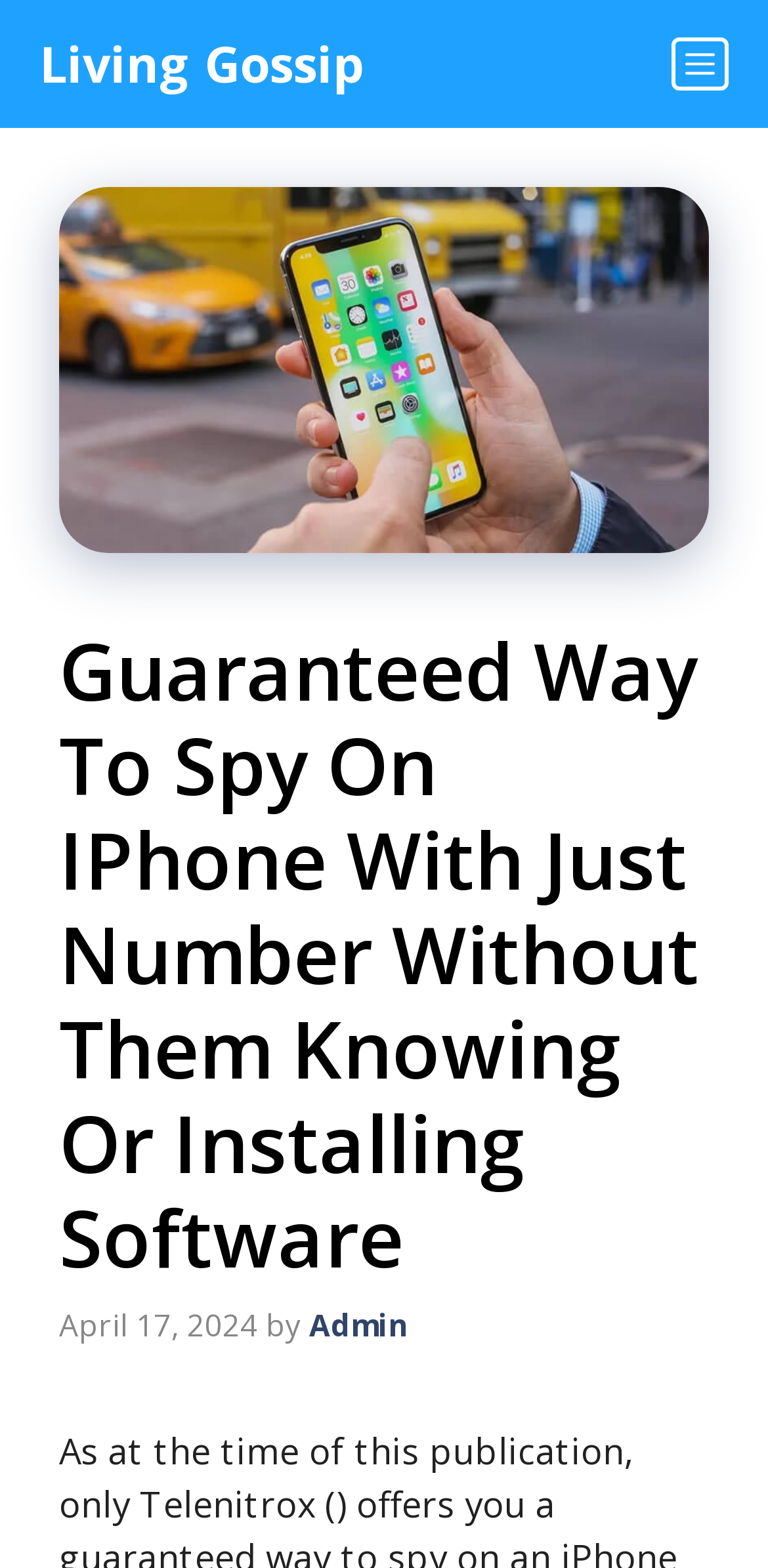Extract the main title from the webpage.

Guaranteed Way To Spy On IPhone With Just Number Without Them Knowing Or Installing Software